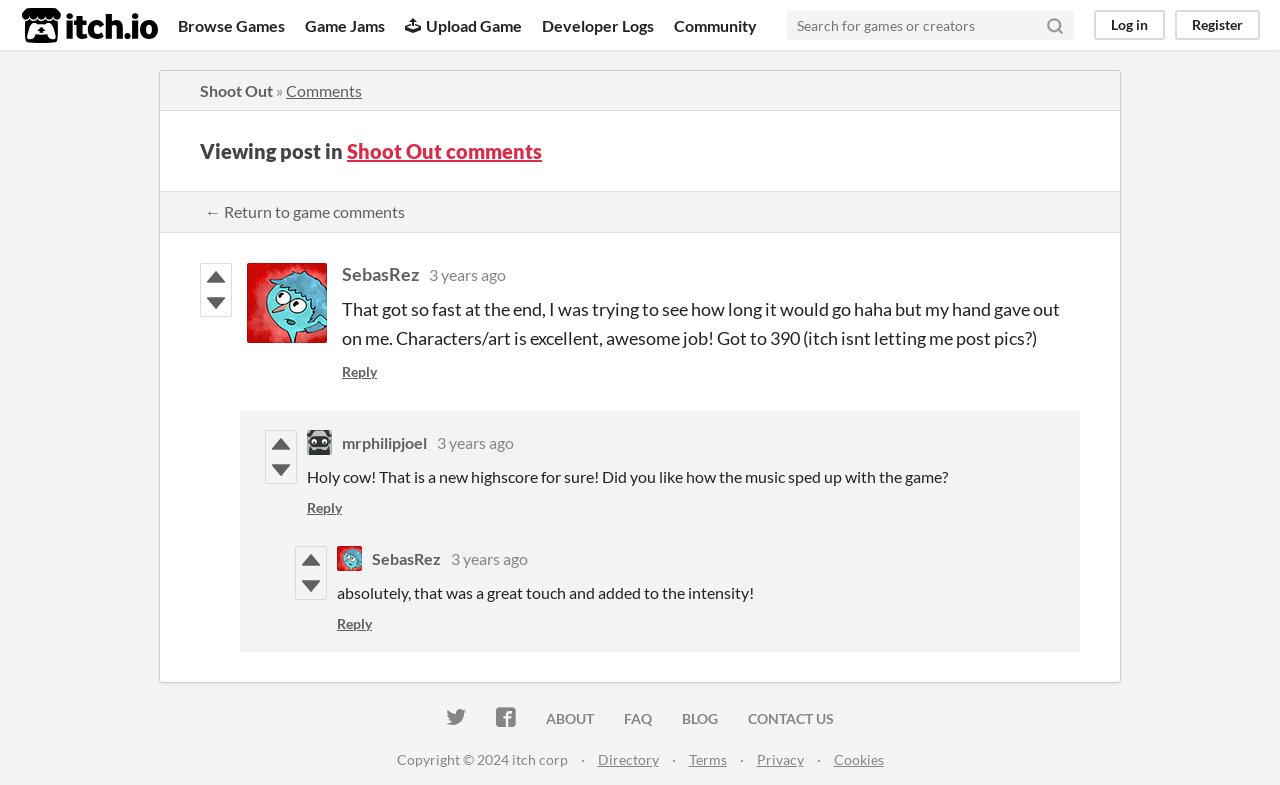Examine the image carefully and respond to the question with a detailed answer: 
How many years ago was the post made by SebasRez?

I looked at the generic element with the text '2021-05-10 01:11:33' and a link '3 years ago' with bounding box coordinates [0.335, 0.338, 0.395, 0.362]. This indicates that the post was made 3 years ago.